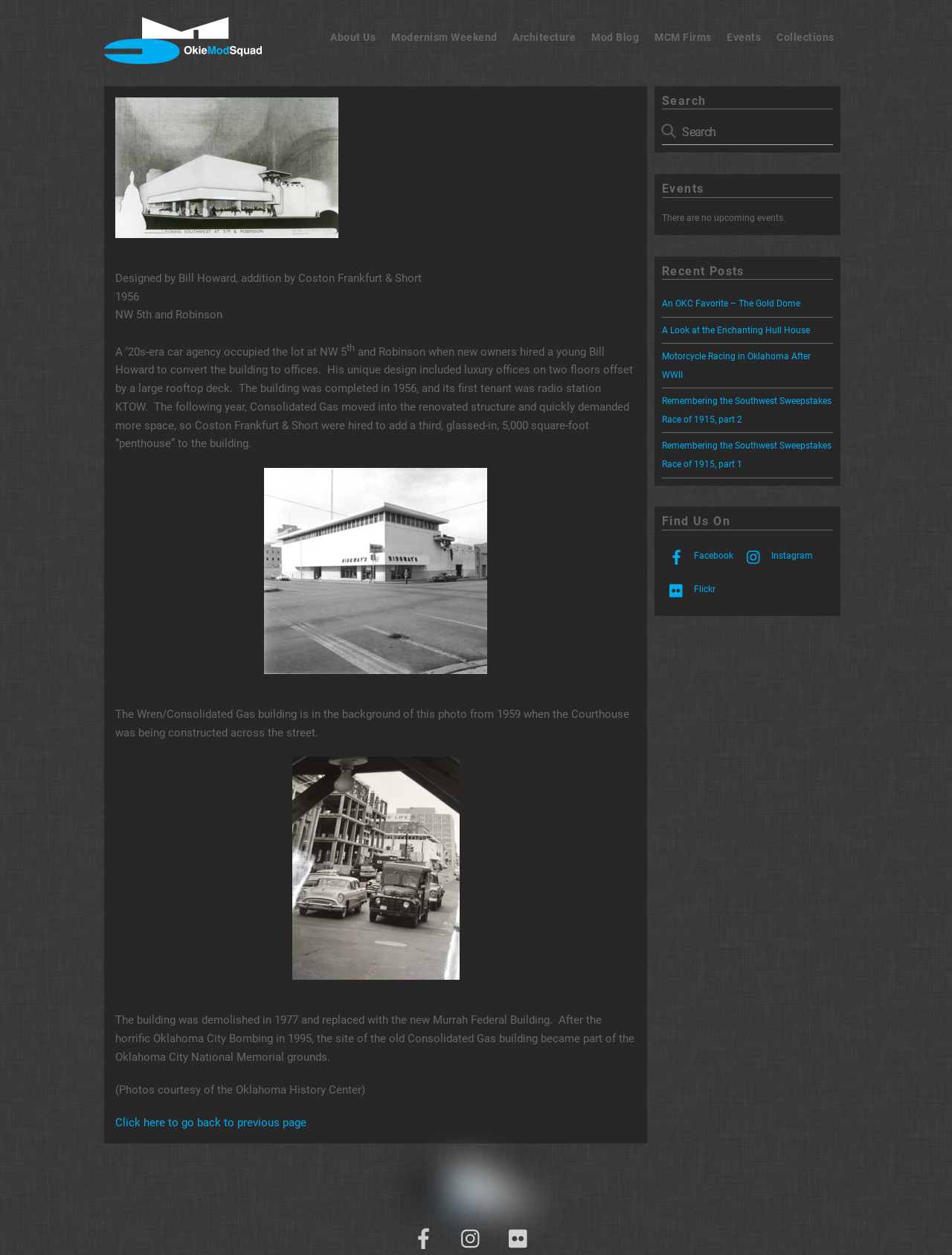What is the name of the building described on this webpage?
Based on the visual information, provide a detailed and comprehensive answer.

The webpage provides a detailed description of the Wren/Consolidated Gas Building, including its history, architecture, and location. The building's name is mentioned in the first paragraph of the webpage.